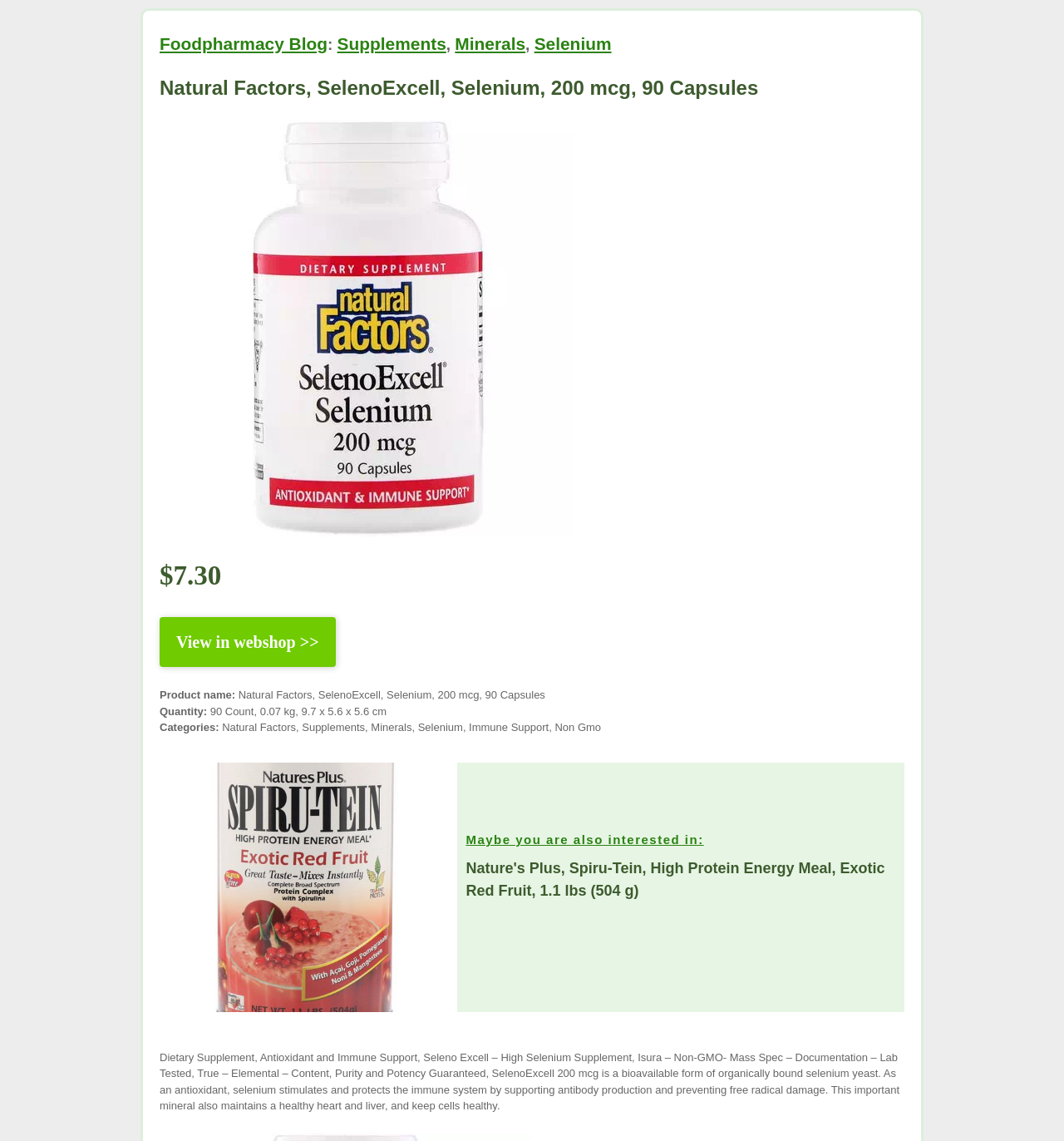Using the provided description: "Knowledgebase", find the bounding box coordinates of the corresponding UI element. The output should be four float numbers between 0 and 1, in the format [left, top, right, bottom].

None